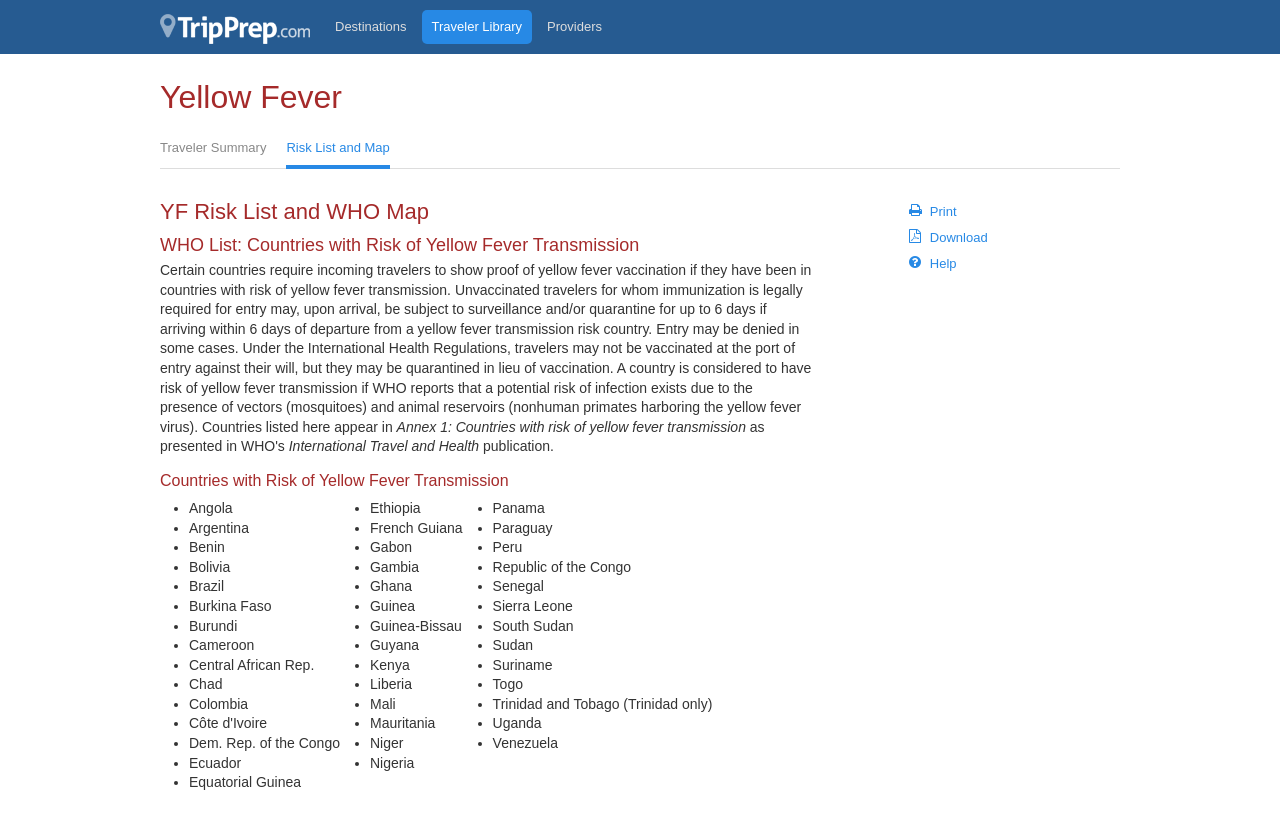Determine the bounding box coordinates of the clickable element necessary to fulfill the instruction: "Click on the 'Traveler Summary' link". Provide the coordinates as four float numbers within the 0 to 1 range, i.e., [left, top, right, bottom].

[0.125, 0.161, 0.208, 0.208]